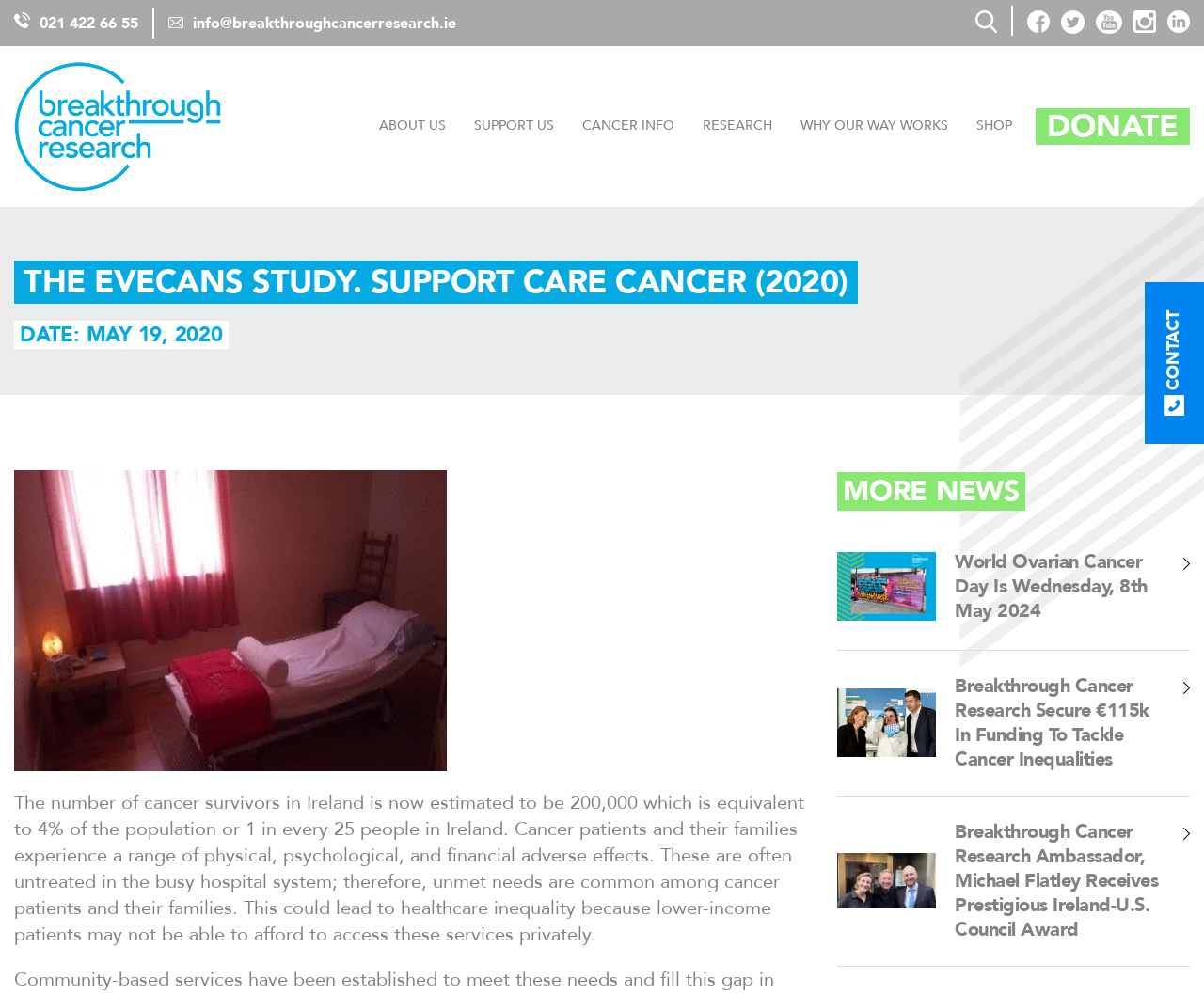Identify the bounding box coordinates of the element to click to follow this instruction: 'Learn more about 'World Ovarian Cancer Day''. Ensure the coordinates are four float values between 0 and 1, provided as [left, top, right, bottom].

[0.695, 0.553, 0.988, 0.627]